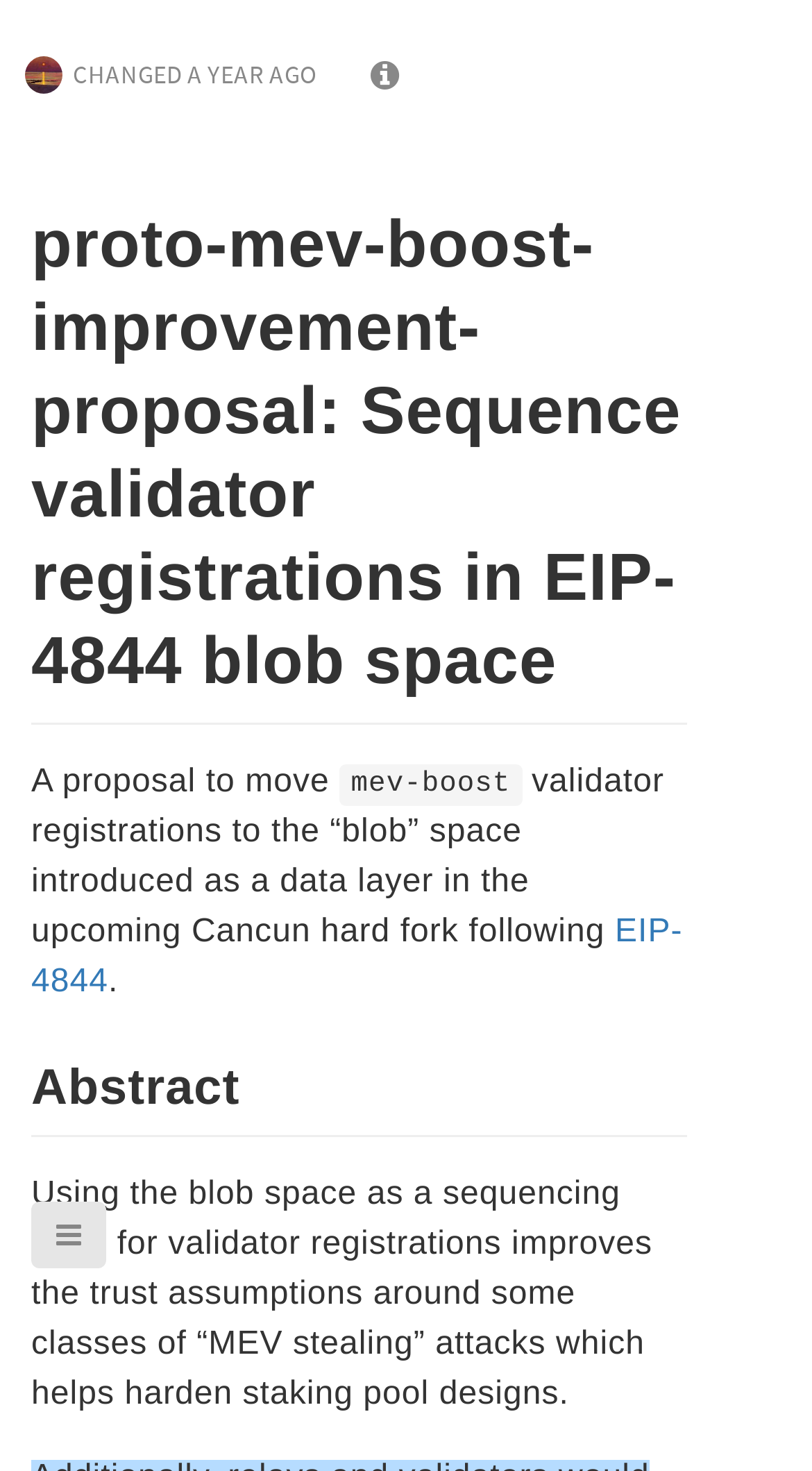What is the name of the upcoming hard fork?
Based on the image content, provide your answer in one word or a short phrase.

Cancun